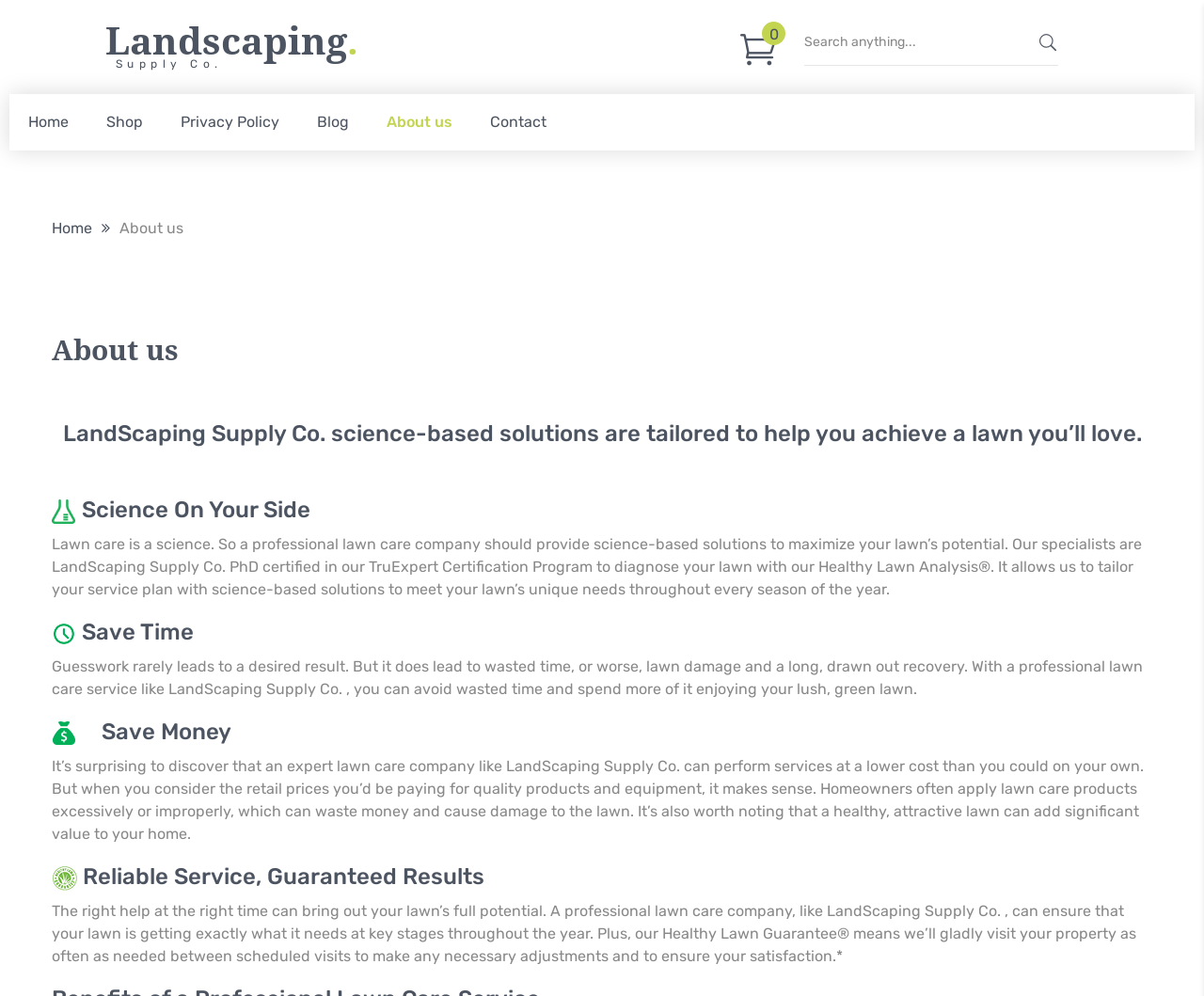What is the benefit of using the company's services?
Please respond to the question with a detailed and well-explained answer.

The benefits of using the company's services can be found in the headings 'Save time', 'Save Money', and 'Reliable Service, Guaranteed Results' which are located in the middle of the webpage. The corresponding text explains how the company's services can help customers save time and money, and get guaranteed results.